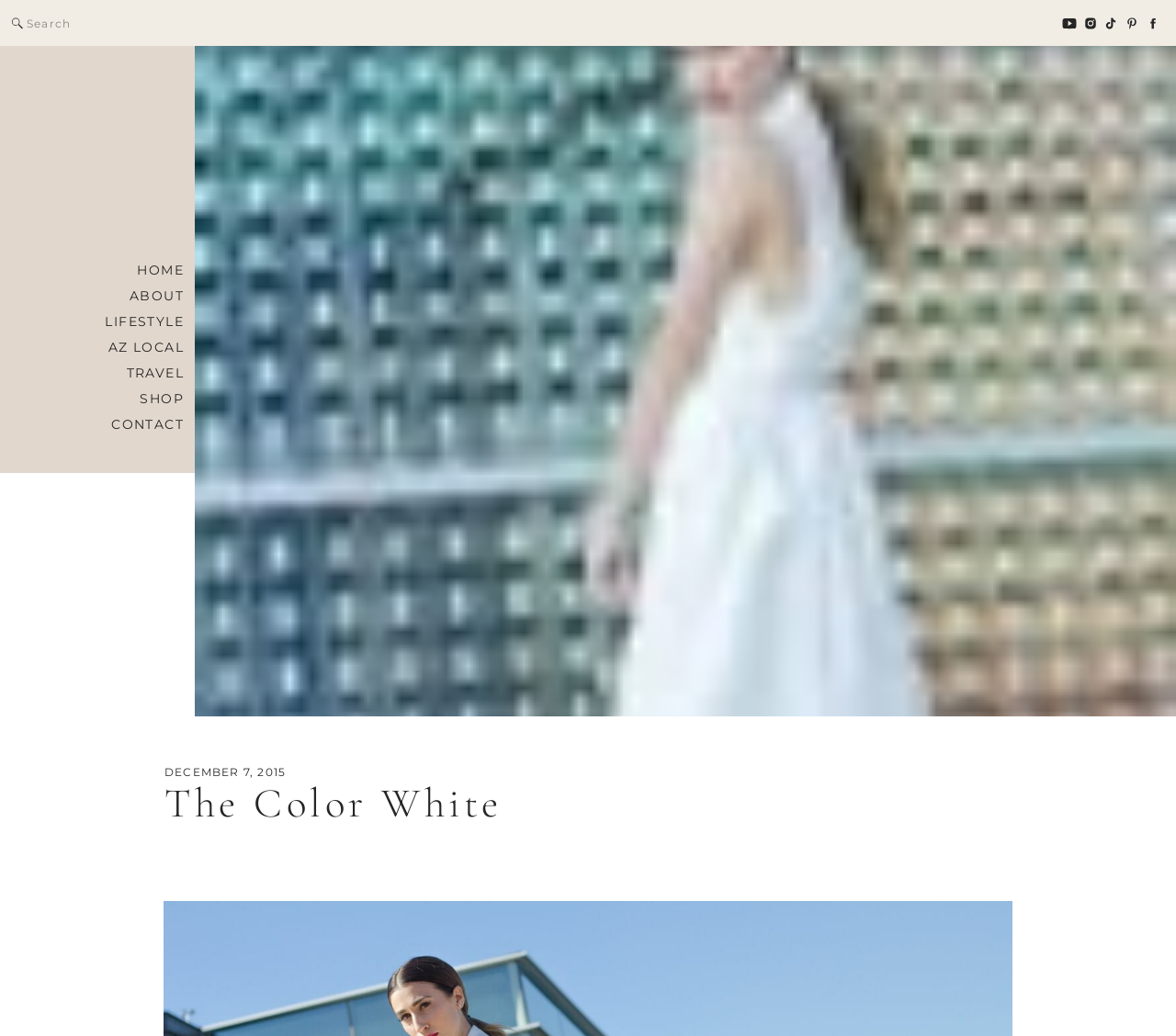Please provide the bounding box coordinates for the element that needs to be clicked to perform the following instruction: "View the SHOP page". The coordinates should be given as four float numbers between 0 and 1, i.e., [left, top, right, bottom].

[0.059, 0.372, 0.156, 0.397]